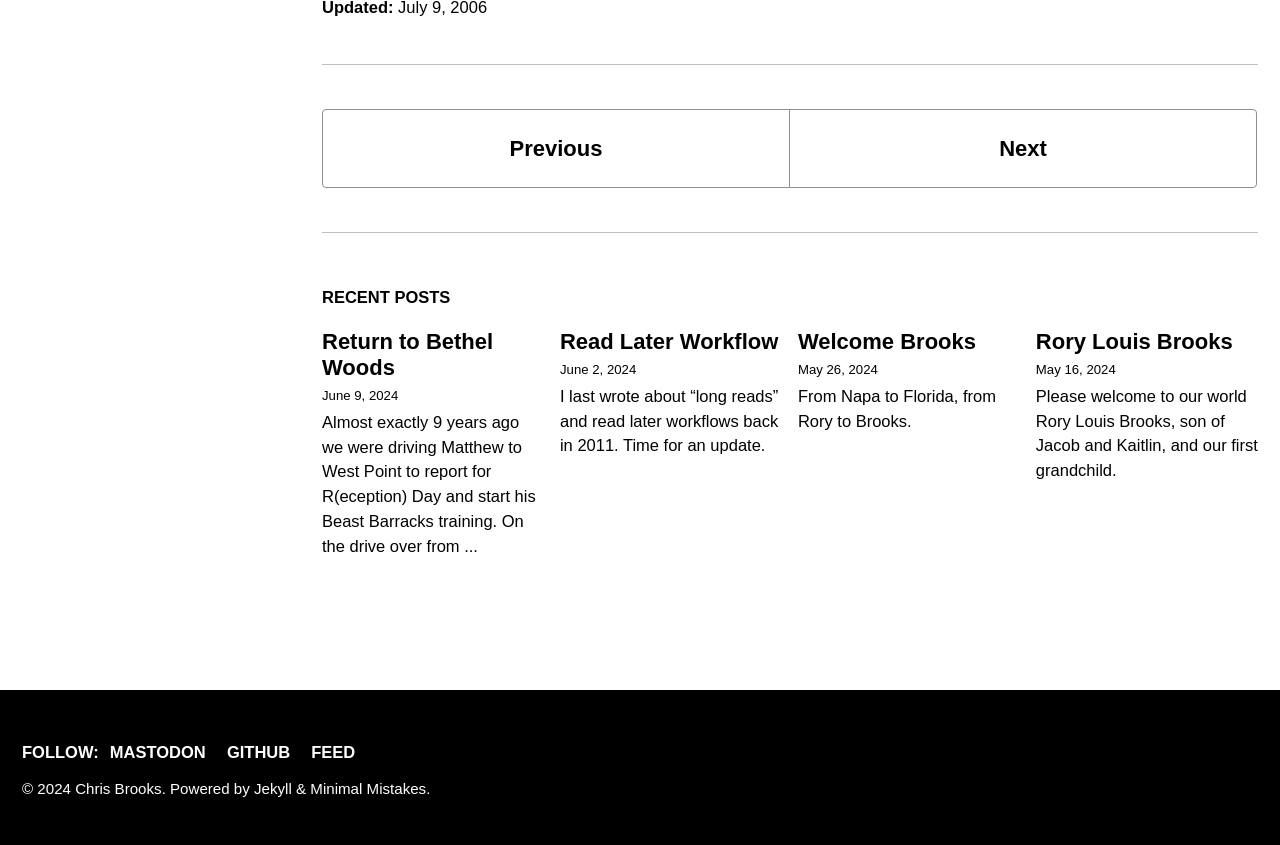Show the bounding box coordinates of the region that should be clicked to follow the instruction: "Check the copyright information."

[0.017, 0.923, 0.059, 0.943]